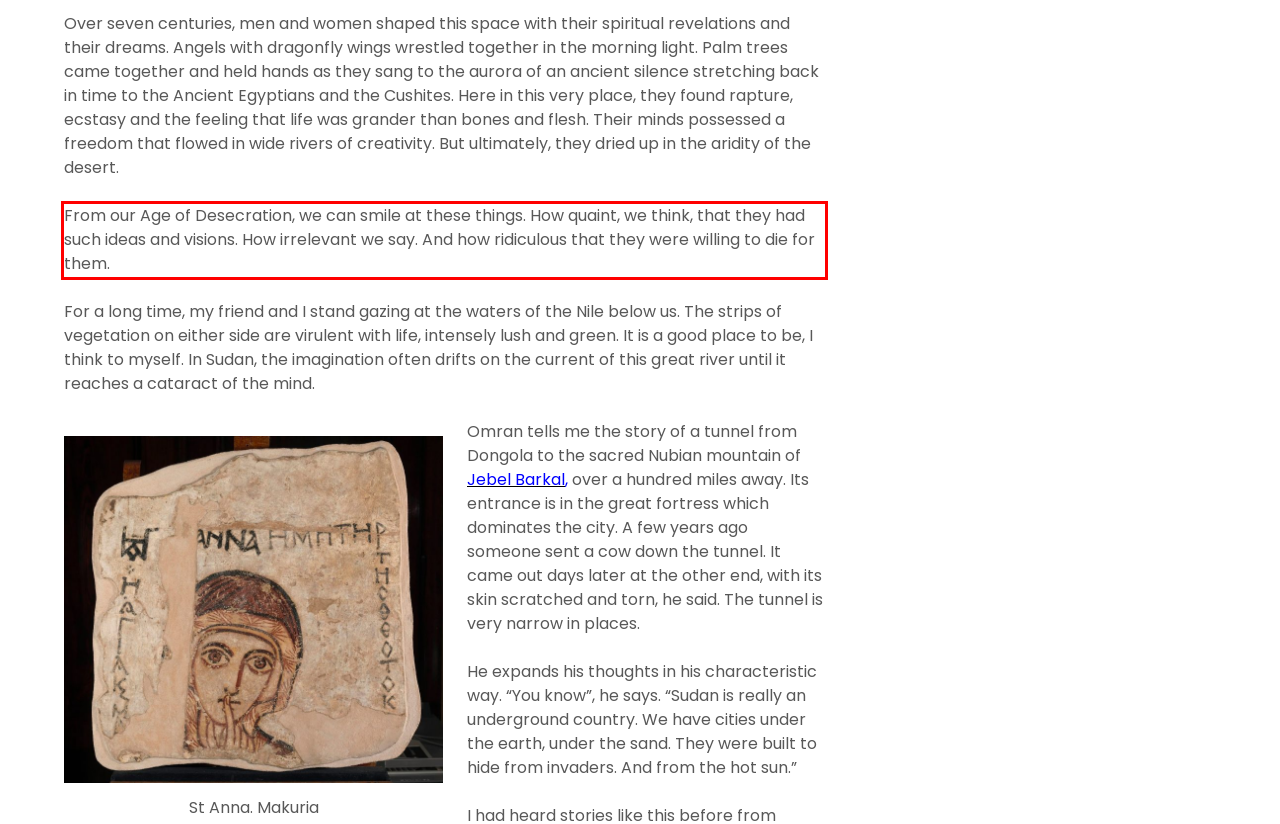Your task is to recognize and extract the text content from the UI element enclosed in the red bounding box on the webpage screenshot.

From our Age of Desecration, we can smile at these things. How quaint, we think, that they had such ideas and visions. How irrelevant we say. And how ridiculous that they were willing to die for them.